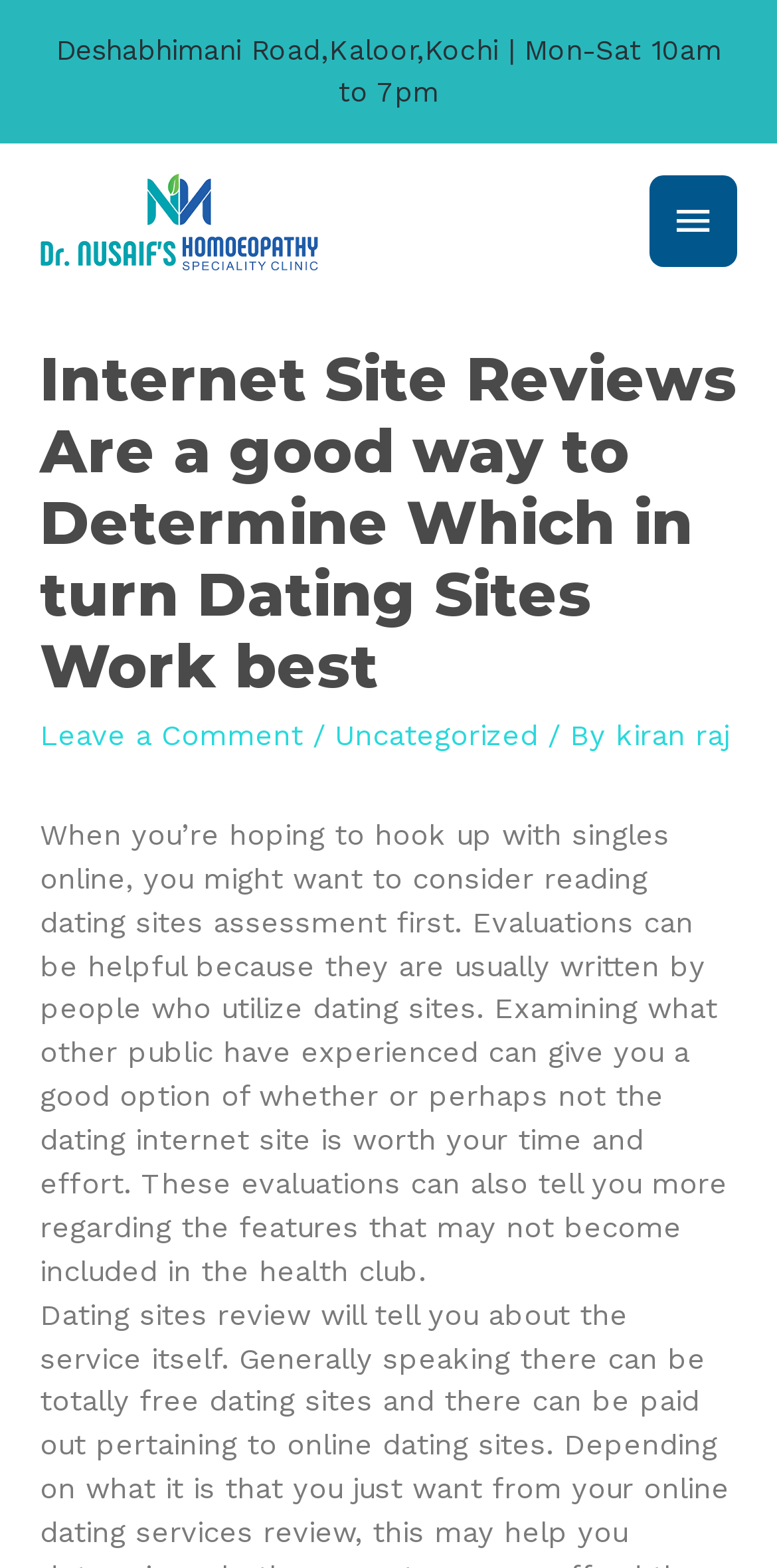Respond to the question with just a single word or phrase: 
What is the time of operation of the location mentioned?

Mon-Sat 10am to 7pm